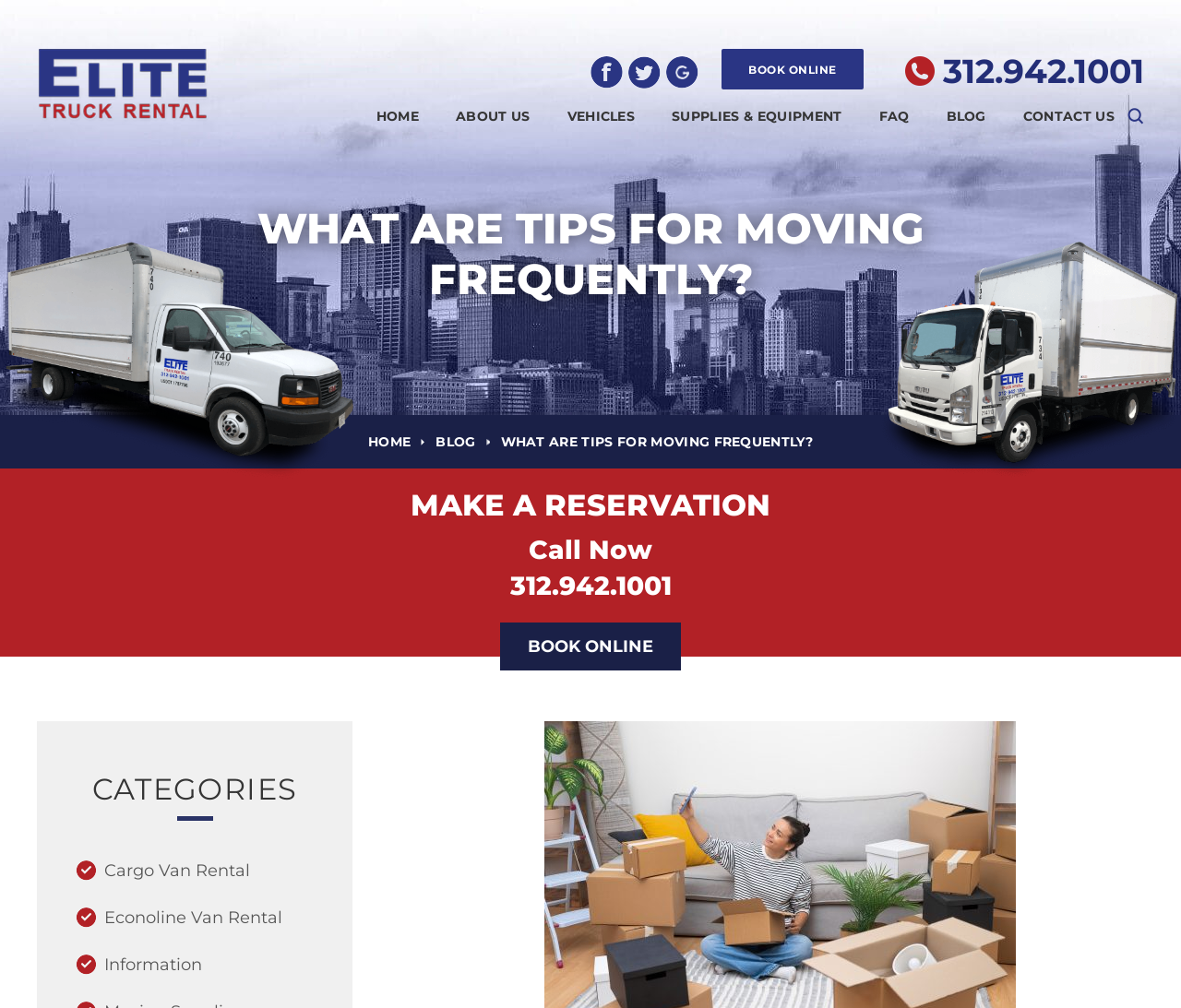From the image, can you give a detailed response to the question below:
What social media platforms is Elite Truck Rental on?

I found the social media platforms by looking at the links with the icons of Facebook, Twitter, and Google, which suggests that Elite Truck Rental has a presence on these platforms.